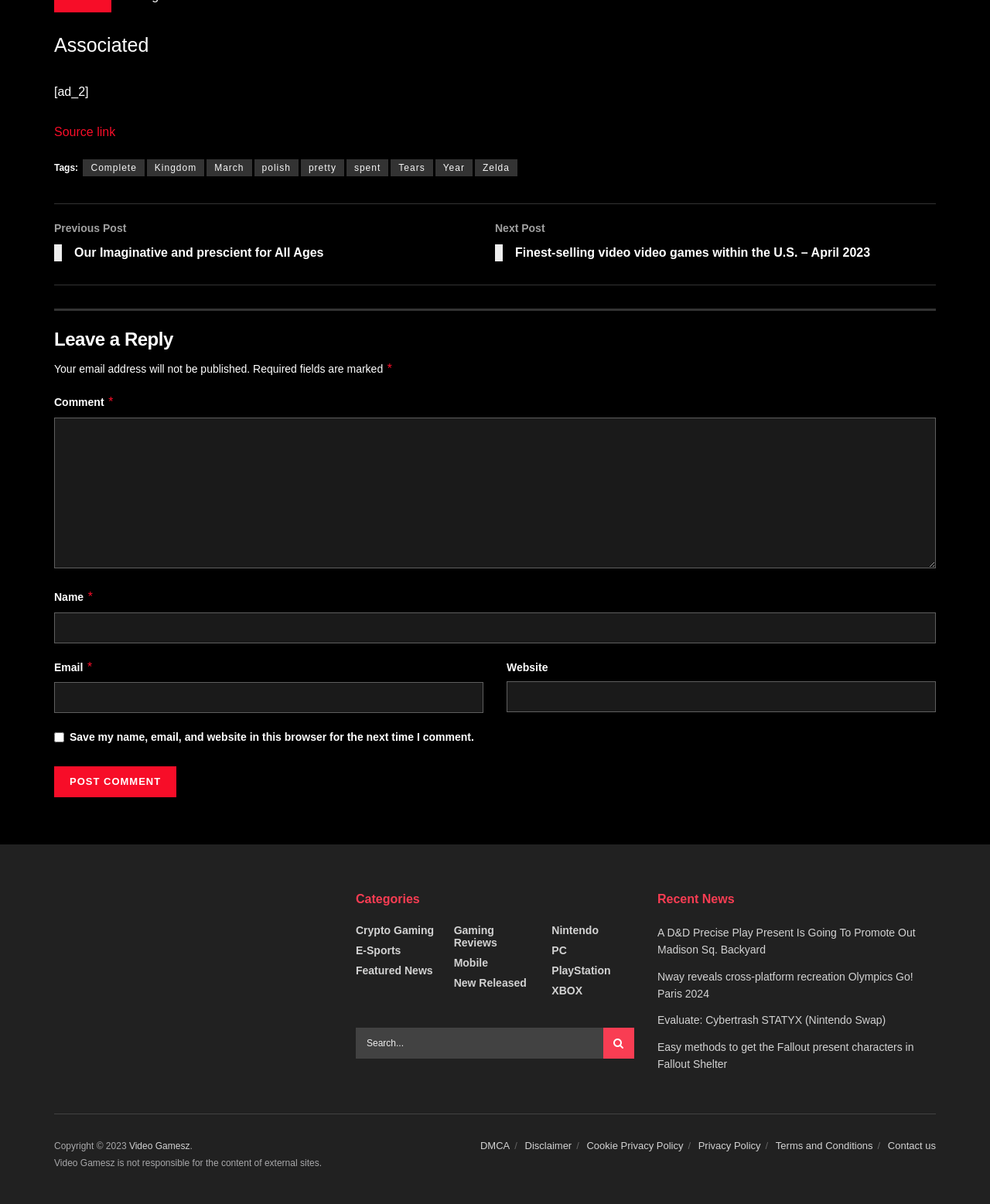Determine the bounding box for the HTML element described here: "Source link". The coordinates should be given as [left, top, right, bottom] with each number being a float between 0 and 1.

[0.055, 0.104, 0.117, 0.115]